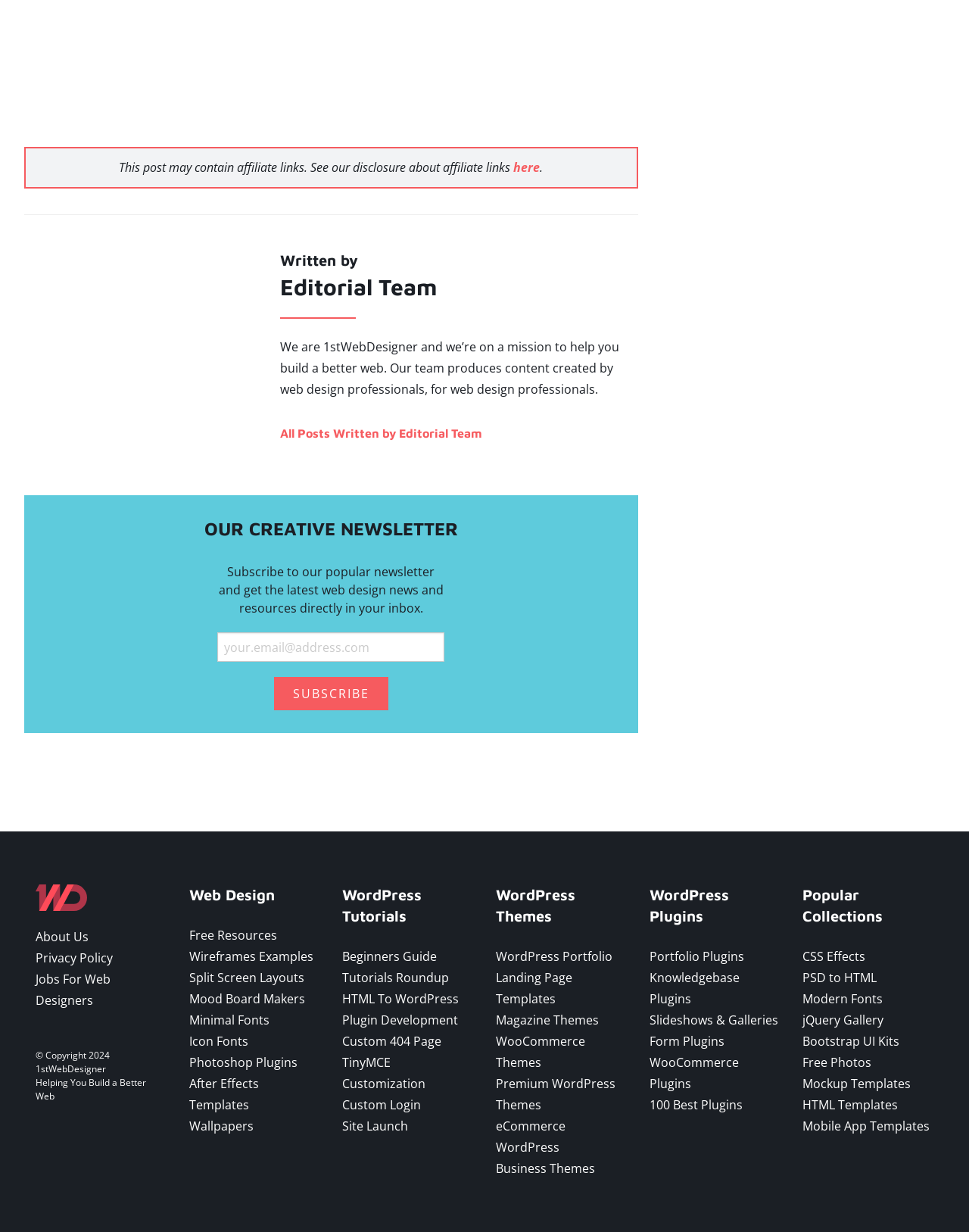Can you find the bounding box coordinates of the area I should click to execute the following instruction: "Explore WordPress Tutorials"?

[0.353, 0.718, 0.488, 0.752]